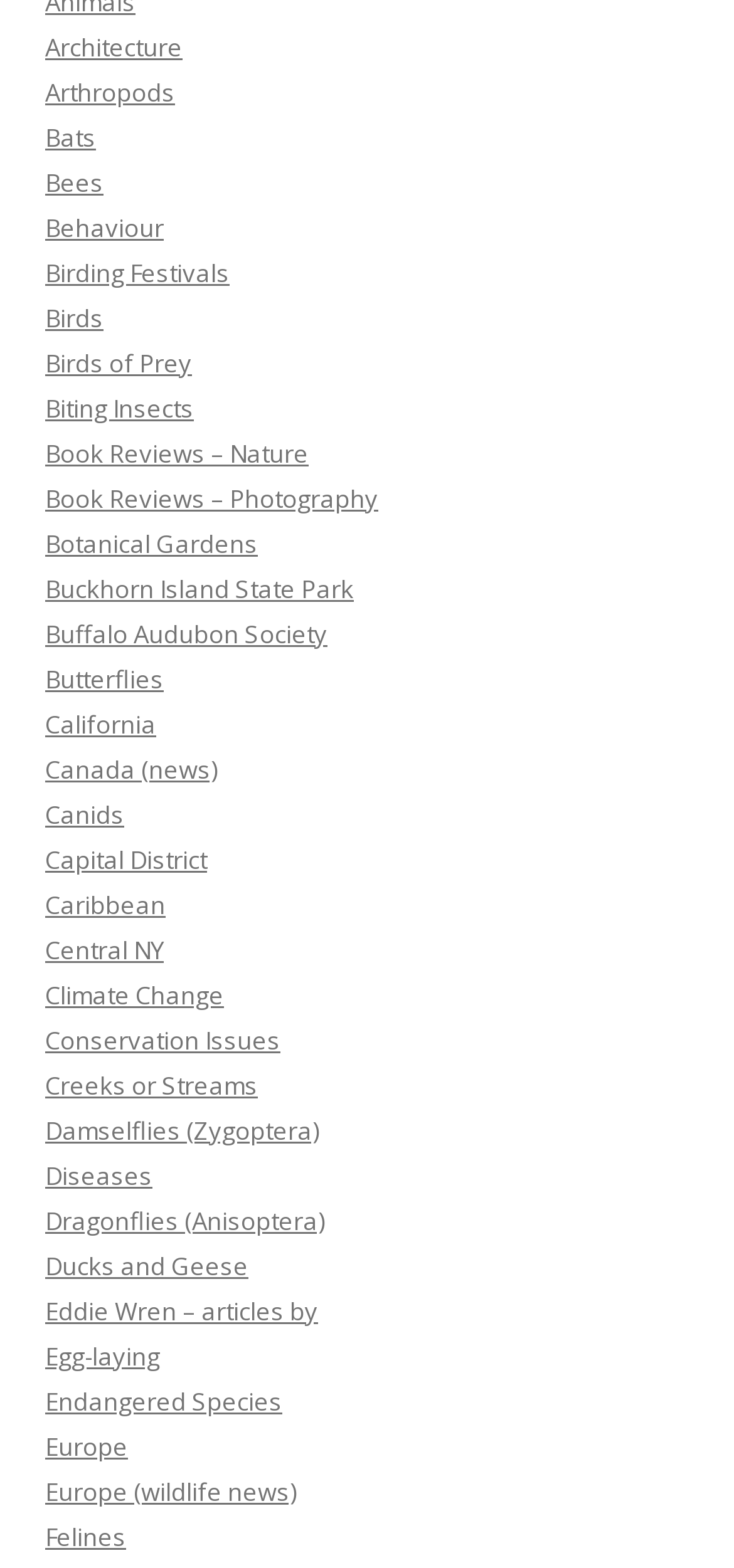What is the last link on the webpage?
From the screenshot, provide a brief answer in one word or phrase.

Felines